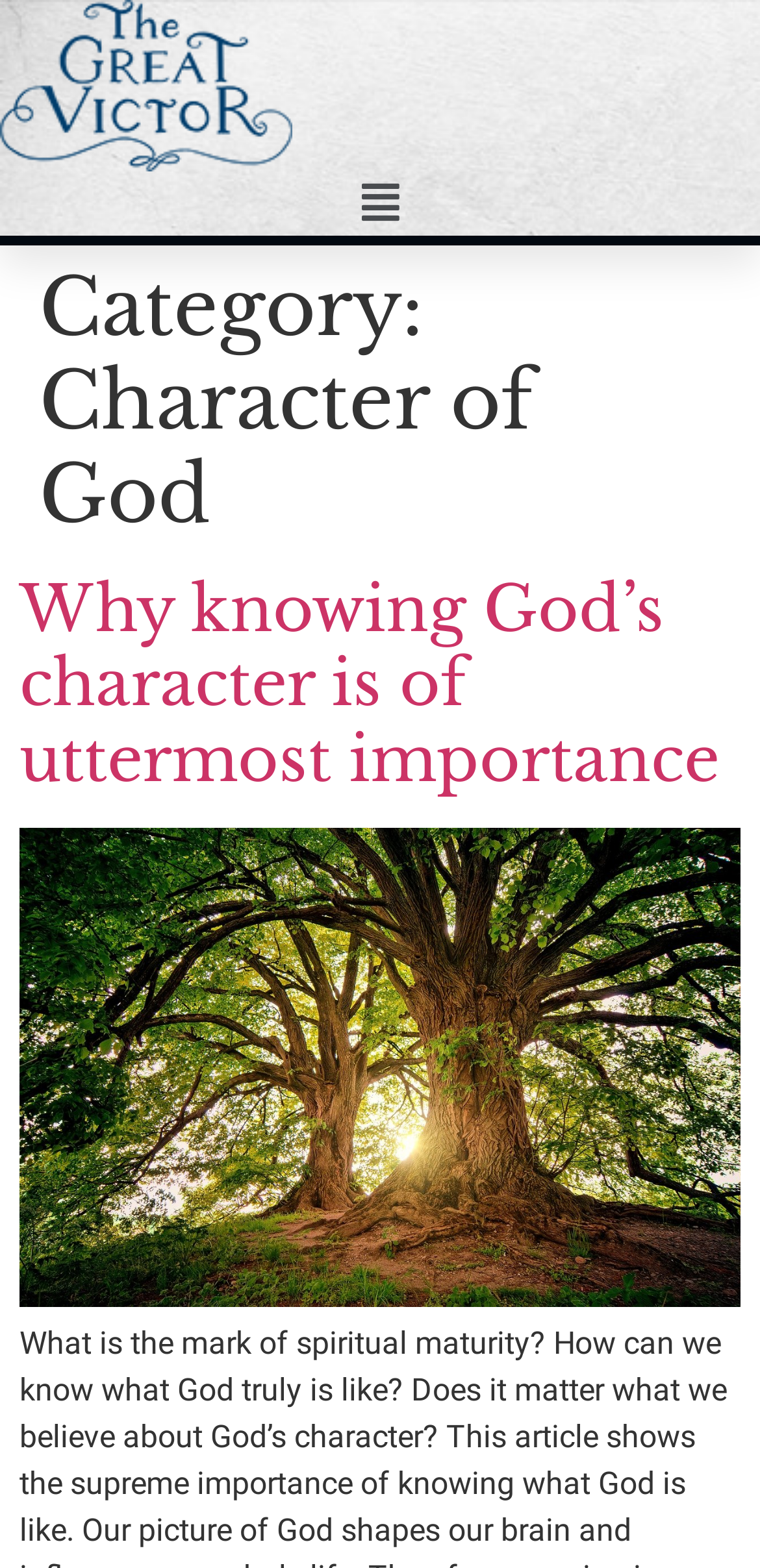Return the bounding box coordinates of the UI element that corresponds to this description: "Main Menu". The coordinates must be given as four float numbers in the range of 0 and 1, [left, top, right, bottom].

[0.0, 0.109, 1.0, 0.15]